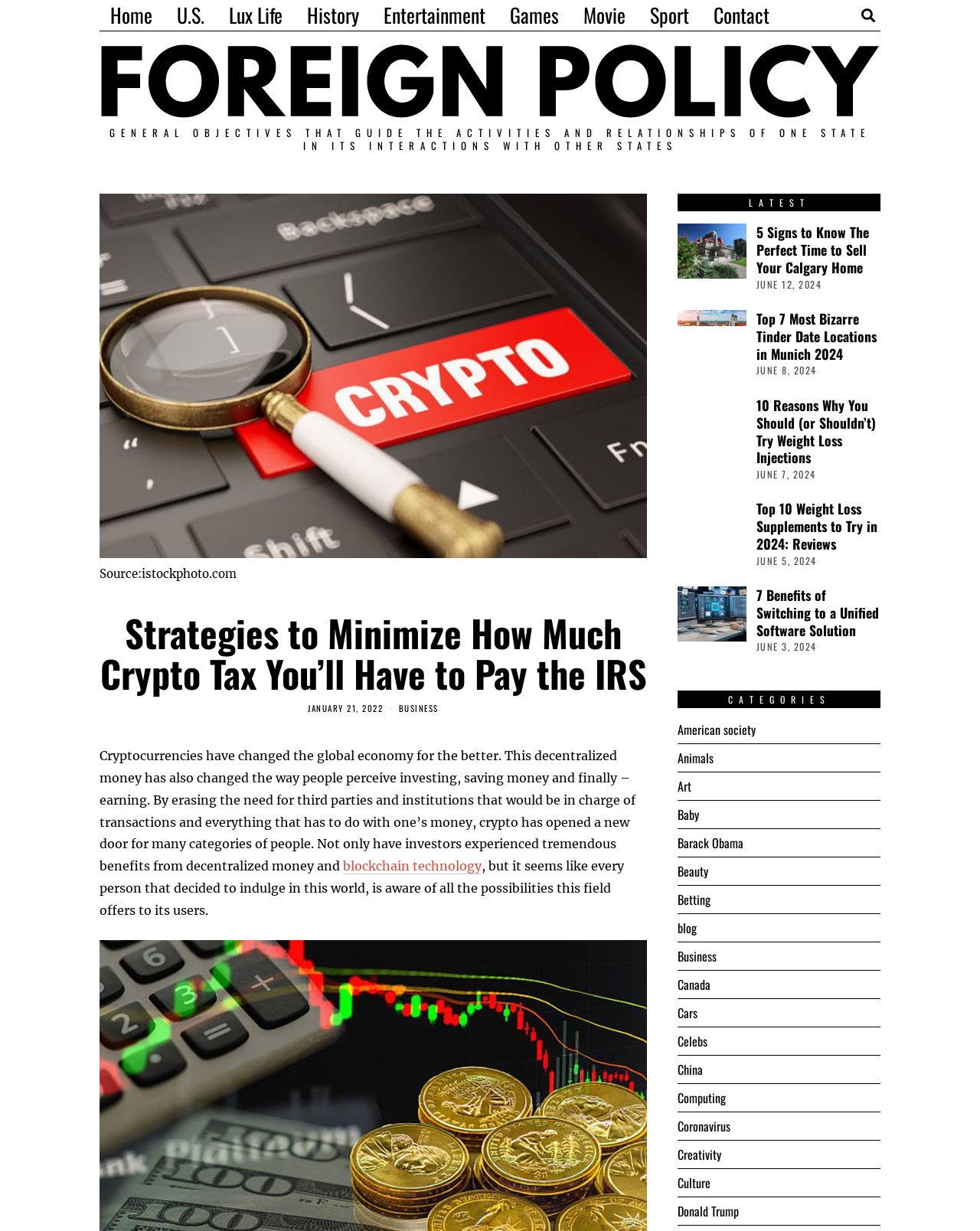Offer a meticulous caption that includes all visible features of the webpage.

This webpage appears to be a news or blog website, with a focus on various topics including business, technology, and lifestyle. At the top of the page, there is a navigation menu with links to different sections, including "Home", "U.S.", "Lux Life", "History", "Entertainment", "Games", "Movie", "Sport", and "Contact".

Below the navigation menu, there is a large heading that reads "Strategies to Minimize How Much Crypto Tax You’ll Have to Pay the IRS". This heading is accompanied by a subheading that discusses the benefits of cryptocurrencies and blockchain technology.

To the right of the heading, there is a figure with a caption that reads "Source: istockphoto.com". Below the figure, there is a block of text that discusses the benefits of cryptocurrencies and how they have changed the global economy.

Further down the page, there is a section labeled "LATEST" that features a series of articles or blog posts. Each article has a heading, a brief summary, and a timestamp indicating when it was published. The articles appear to be on a variety of topics, including real estate, dating, and weight loss.

To the right of the "LATEST" section, there is a section labeled "CATEGORIES" that features a list of links to different categories, including "American society", "Animals", "Art", and many others.

Overall, the webpage appears to be a news or blog website that covers a wide range of topics, with a focus on business, technology, and lifestyle.